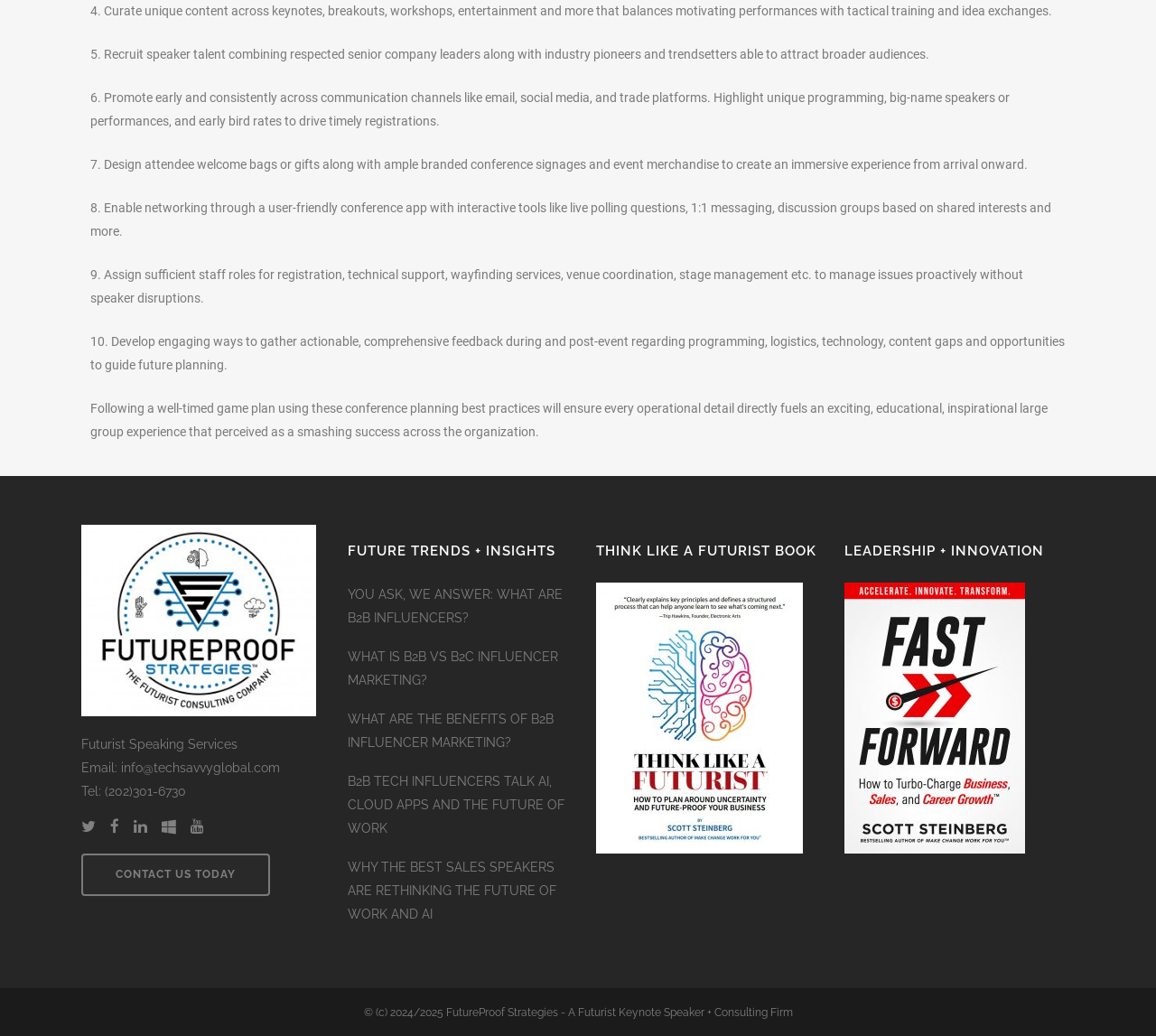Locate the bounding box of the UI element described in the following text: "CONTACT US TODAY".

[0.07, 0.824, 0.234, 0.865]